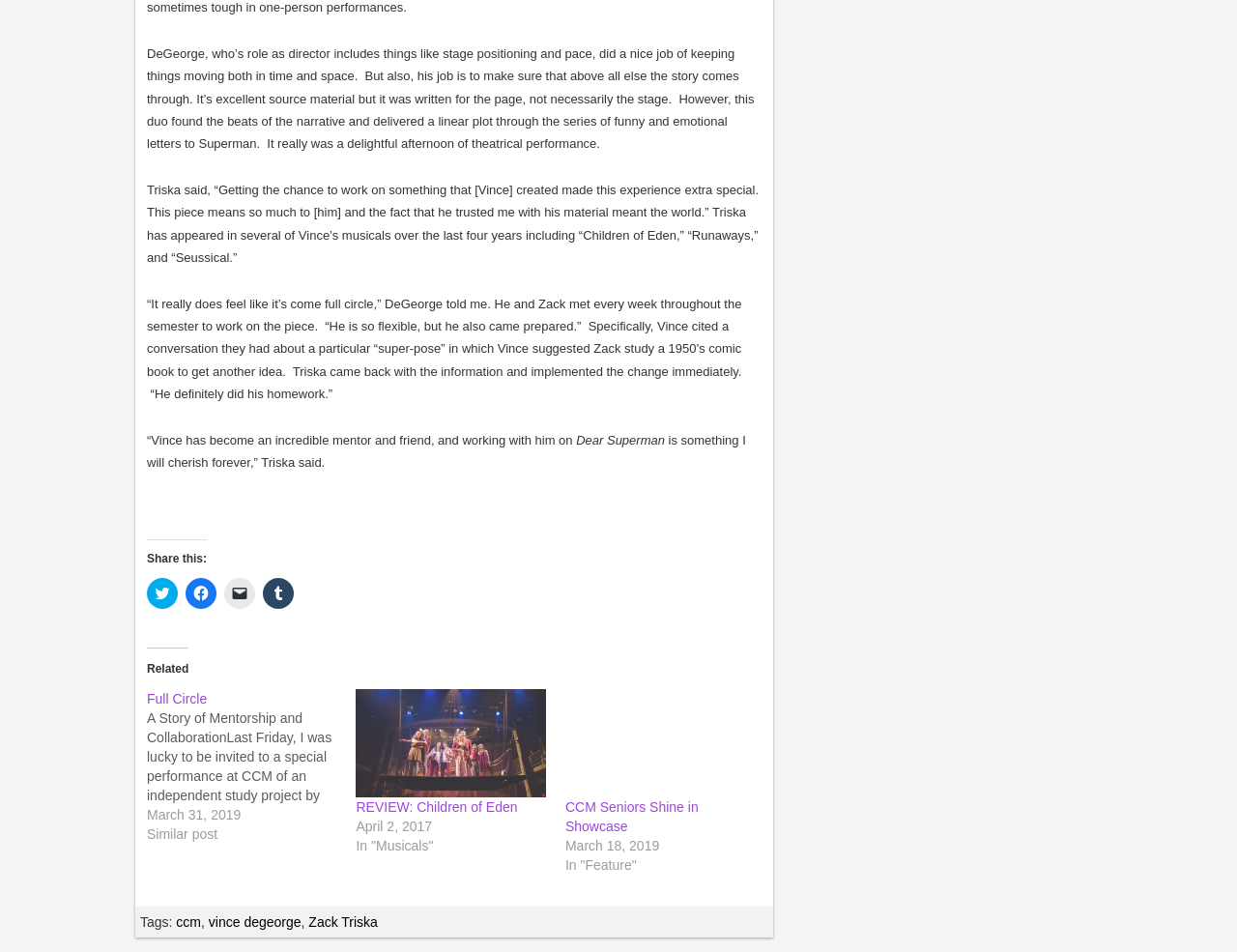Predict the bounding box coordinates for the UI element described as: "parent_node: Full Circle title="Full Circle"". The coordinates should be four float numbers between 0 and 1, presented as [left, top, right, bottom].

[0.119, 0.723, 0.288, 0.886]